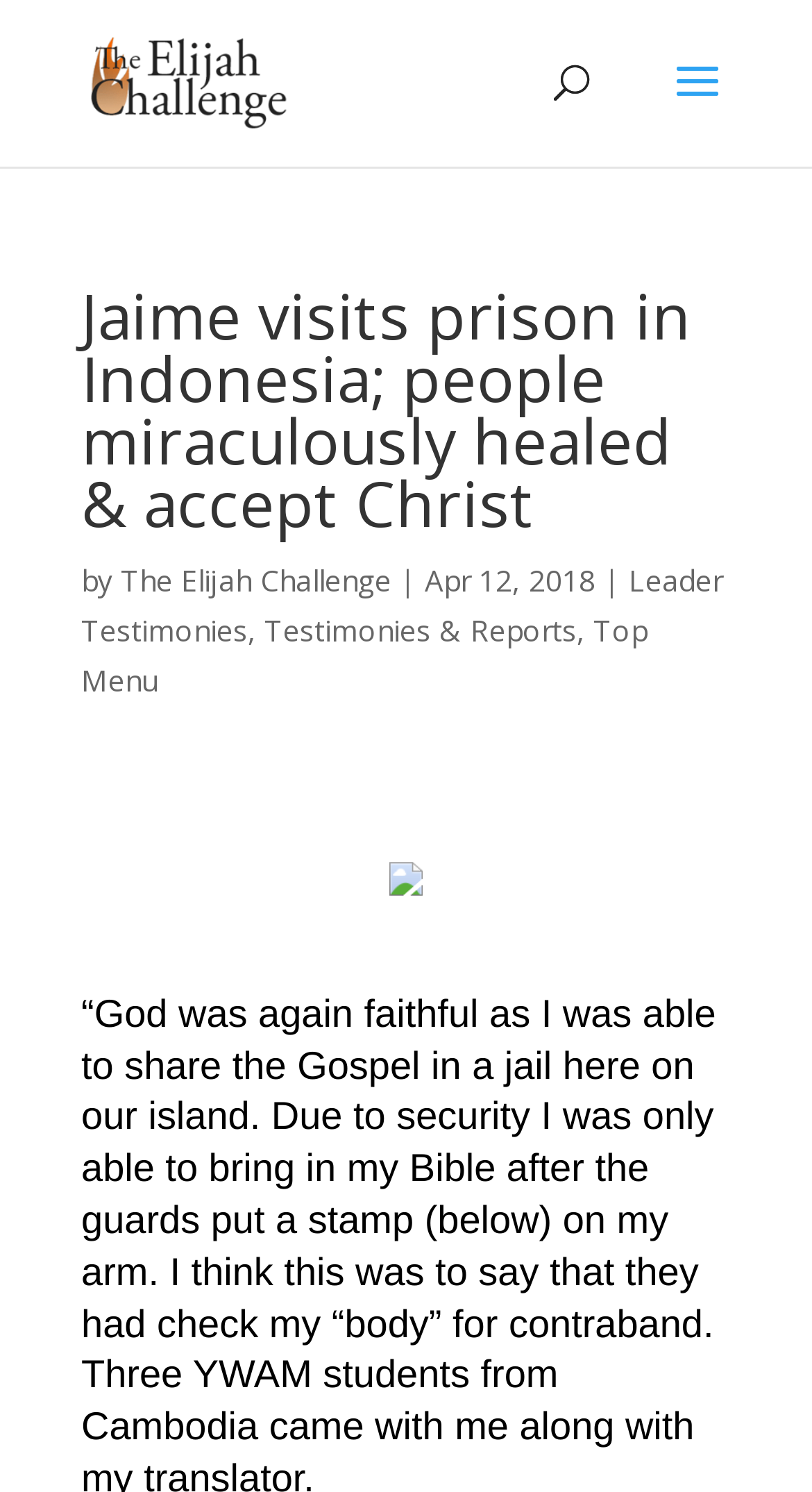Generate a comprehensive description of the webpage content.

The webpage appears to be a blog post or article about a missionary's experience visiting a prison in Indonesia. At the top of the page, there is a logo or icon for "Training Believers Around the World" accompanied by a link with the same text. Below this, there is a search bar that spans almost the entire width of the page.

The main content of the page is headed by a title, "Jaime visits prison in Indonesia; people miraculously healed & accept Christ", which is centered near the top of the page. Below the title, there is a byline that reads "by The Elijah Challenge" with a link to the latter. The date "Apr 12, 2018" is also displayed nearby.

To the right of the byline, there are three links: "Leader Testimonies", "Testimonies & Reports", and "Top Menu". These links are stacked vertically and take up about half of the page's width.

Further down the page, there is a small image, although its contents are not specified. It is positioned near the center of the page, slightly below the links mentioned earlier.